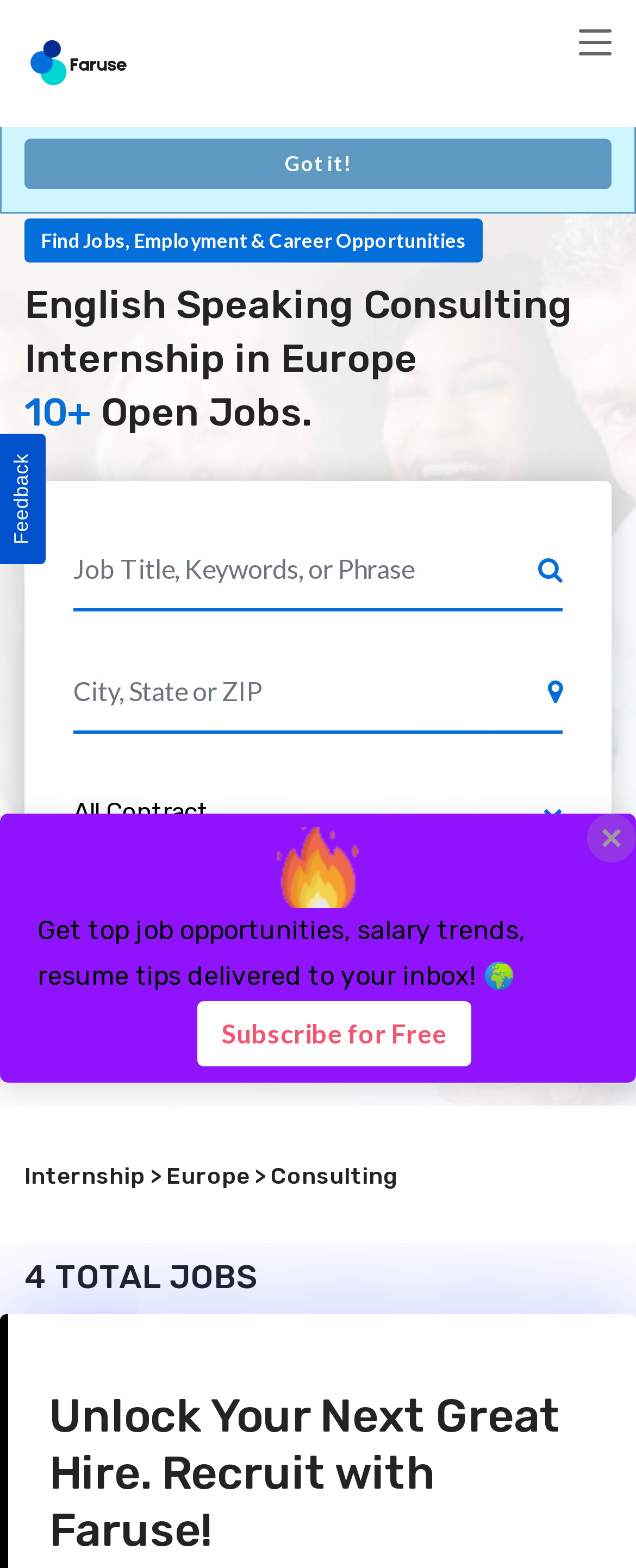Please identify the bounding box coordinates of the region to click in order to complete the task: "Explore consulting internships". The coordinates must be four float numbers between 0 and 1, specified as [left, top, right, bottom].

[0.426, 0.741, 0.626, 0.759]